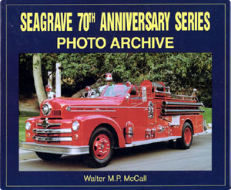Provide a single word or phrase answer to the question: 
What is the color of the vintage fire truck?

Red